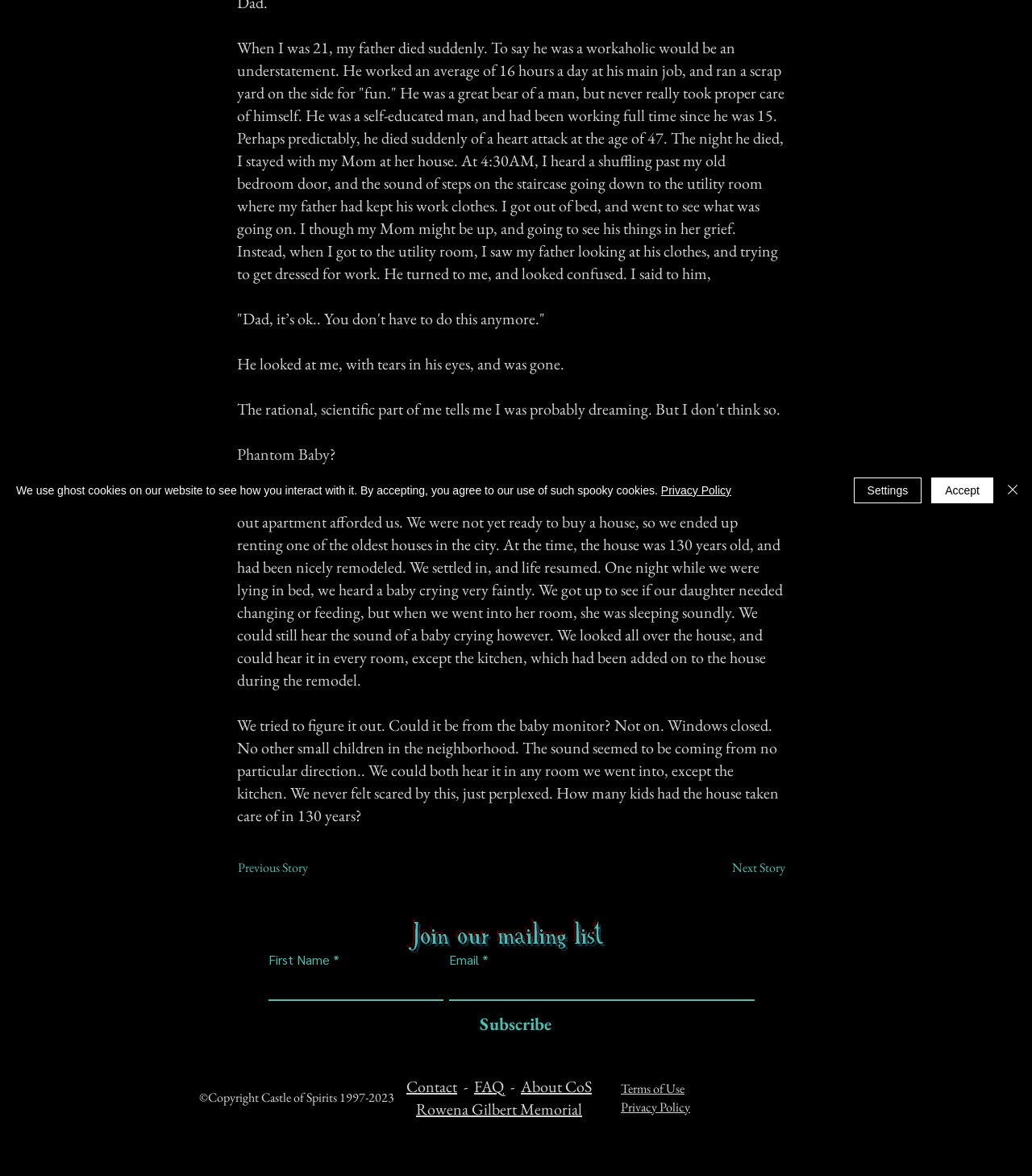Please determine the bounding box coordinates for the UI element described as: "LIÊN HỆ".

None